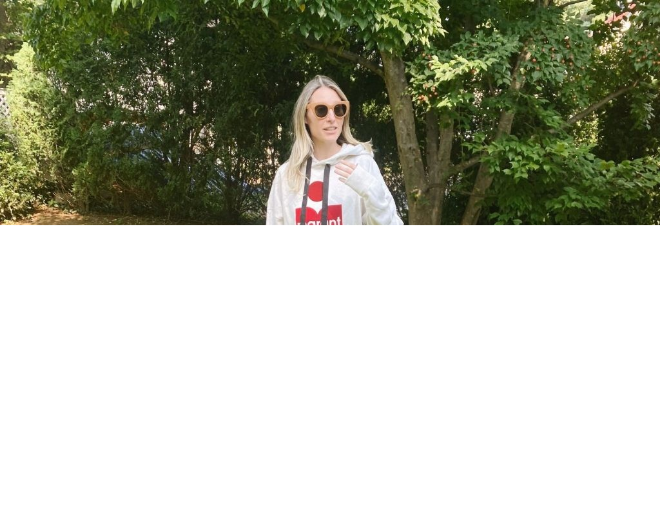Convey a detailed narrative of what is depicted in the image.

The image showcases a fashionable soccer mom outfit featuring a pair of biker shorts paired with an oversized hoodie. The outfit embodies a casual yet trendy aesthetic, perfect for attending children's soccer games. The woman in the image exudes comfort and style, highlighted by her stylish round sunglasses and light hair cascading casually. The backdrop of lush greenery adds a refreshing touch, complementing the laid-back vibe of her look. This ensemble is not only suitable for outdoor activities but also showcases a chic way to embrace comfort while remaining fashionable.